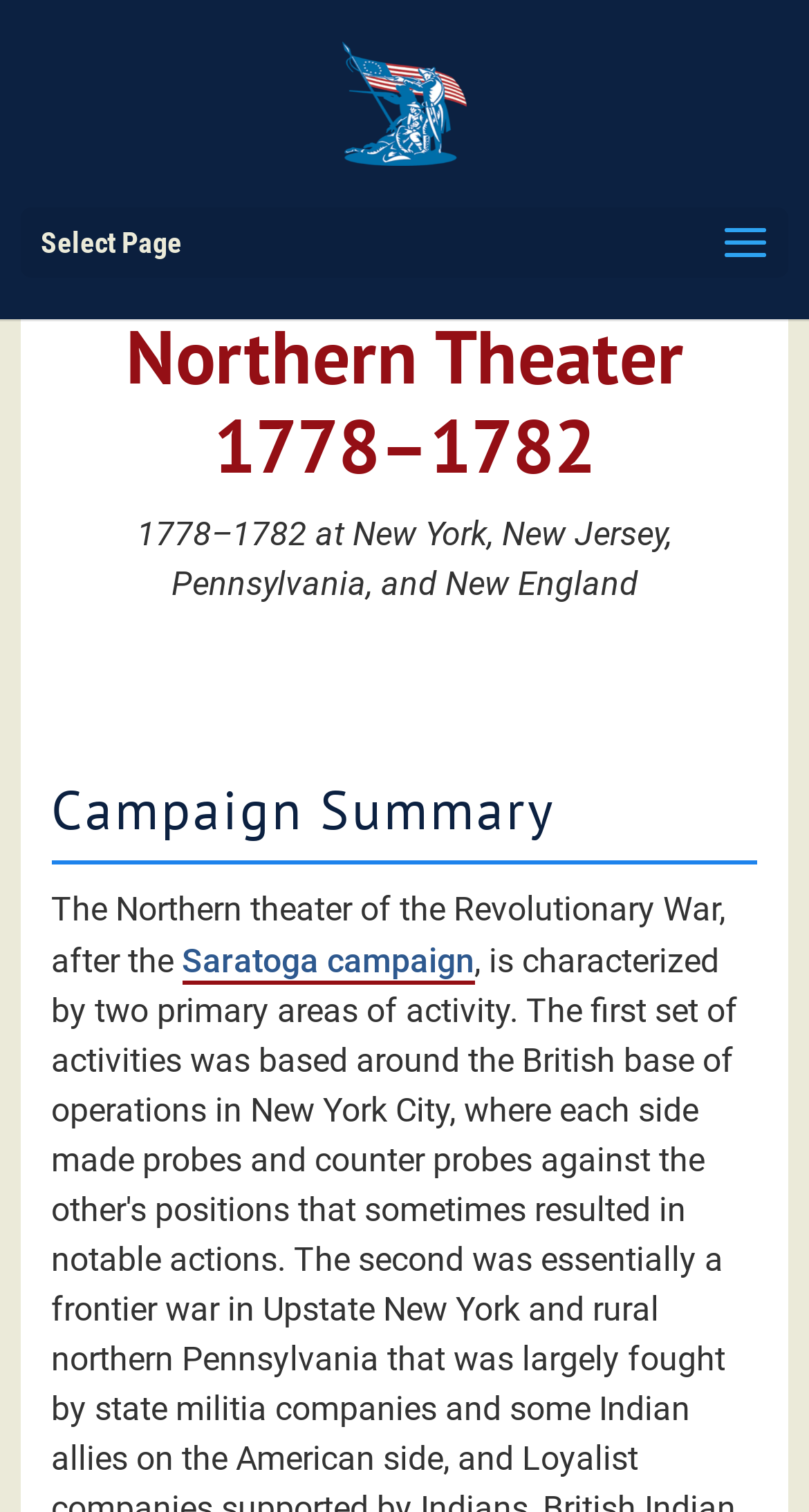What is the topic of the webpage?
Please ensure your answer is as detailed and informative as possible.

I found the answer by looking at the link 'American Revolutionary War' and the static text 'The Northern theater of the Revolutionary War...' which indicates that the topic of the webpage is the American Revolutionary War.